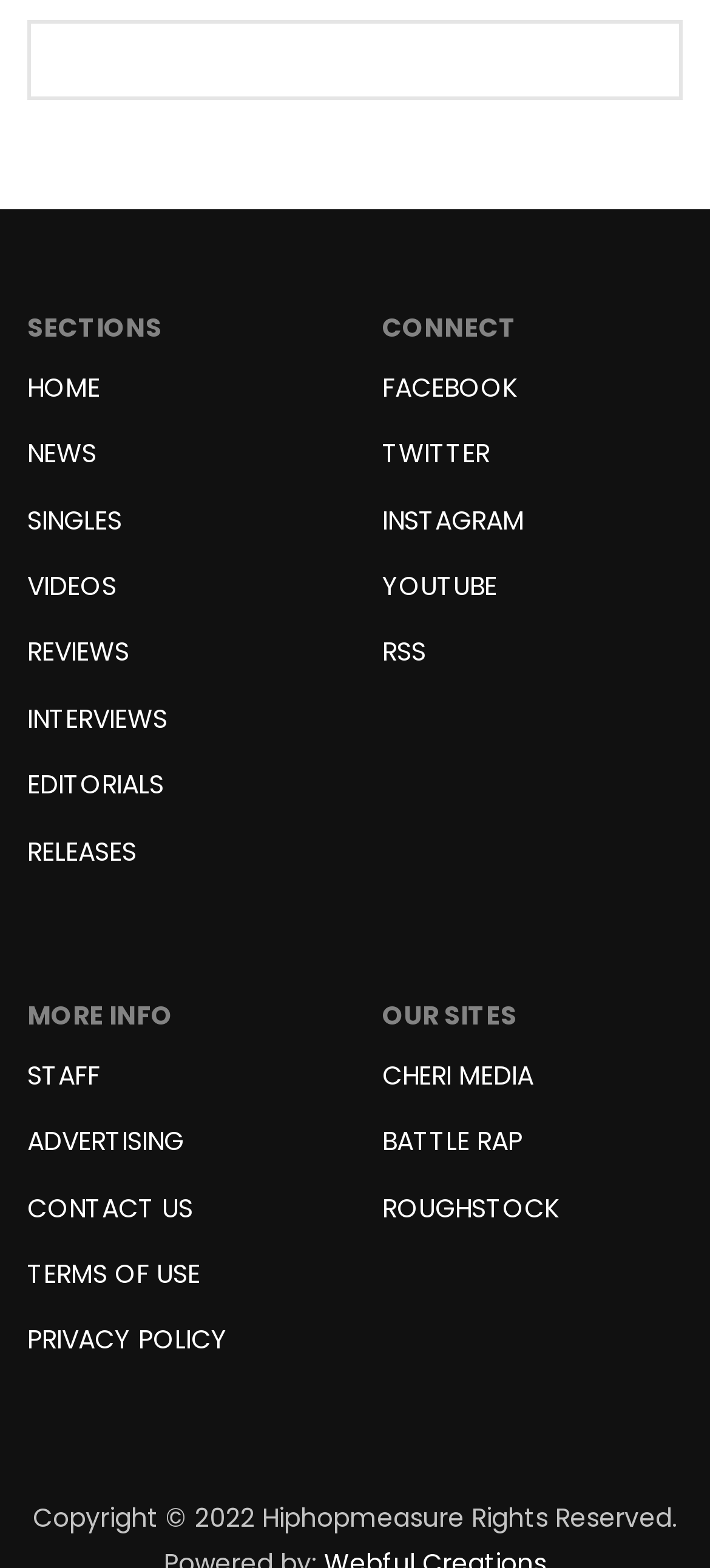Please specify the bounding box coordinates of the clickable section necessary to execute the following command: "visit cheri media site".

[0.538, 0.674, 0.751, 0.704]